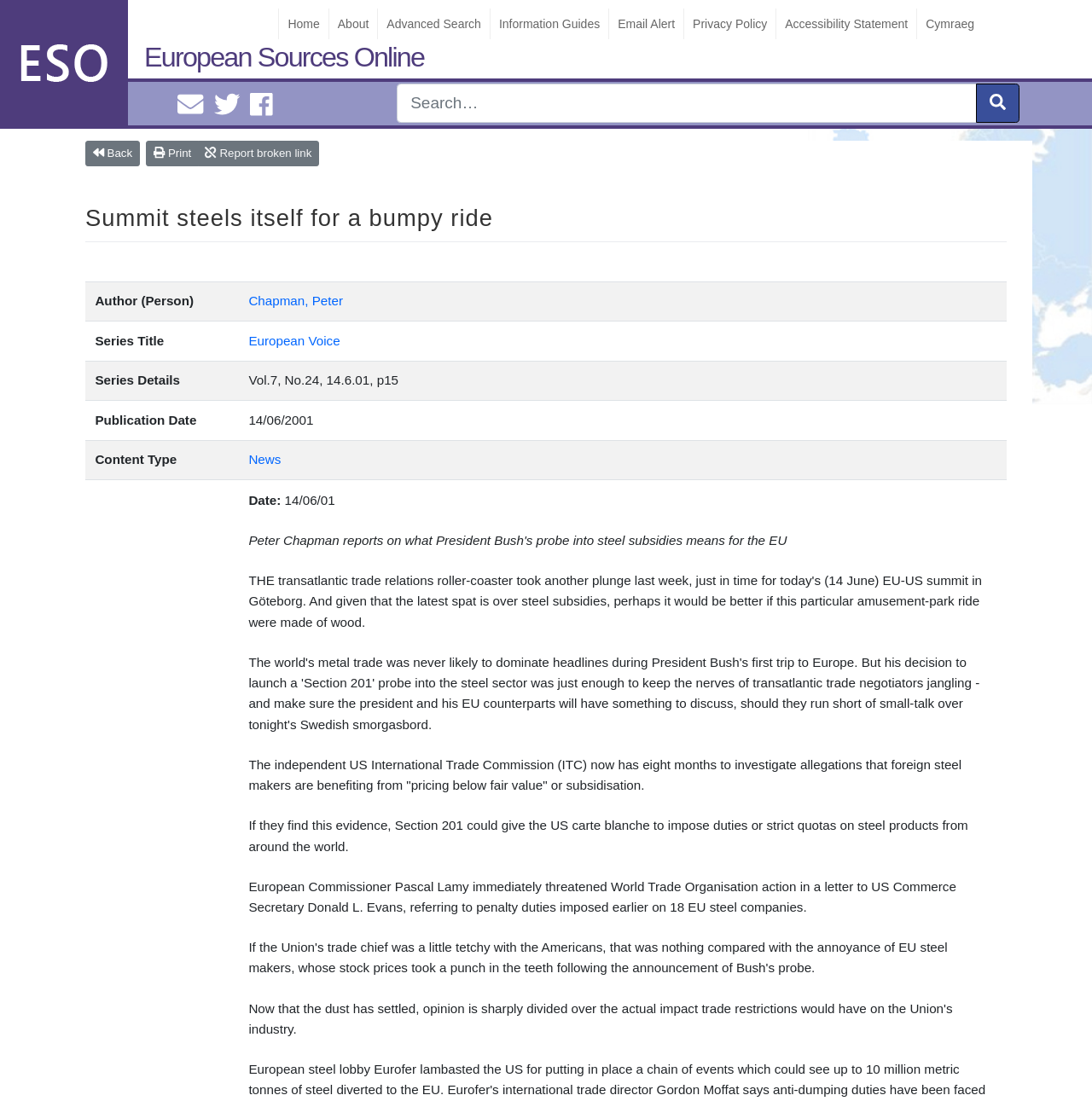Please identify the bounding box coordinates of the area that needs to be clicked to follow this instruction: "Search for something".

[0.352, 0.076, 0.945, 0.114]